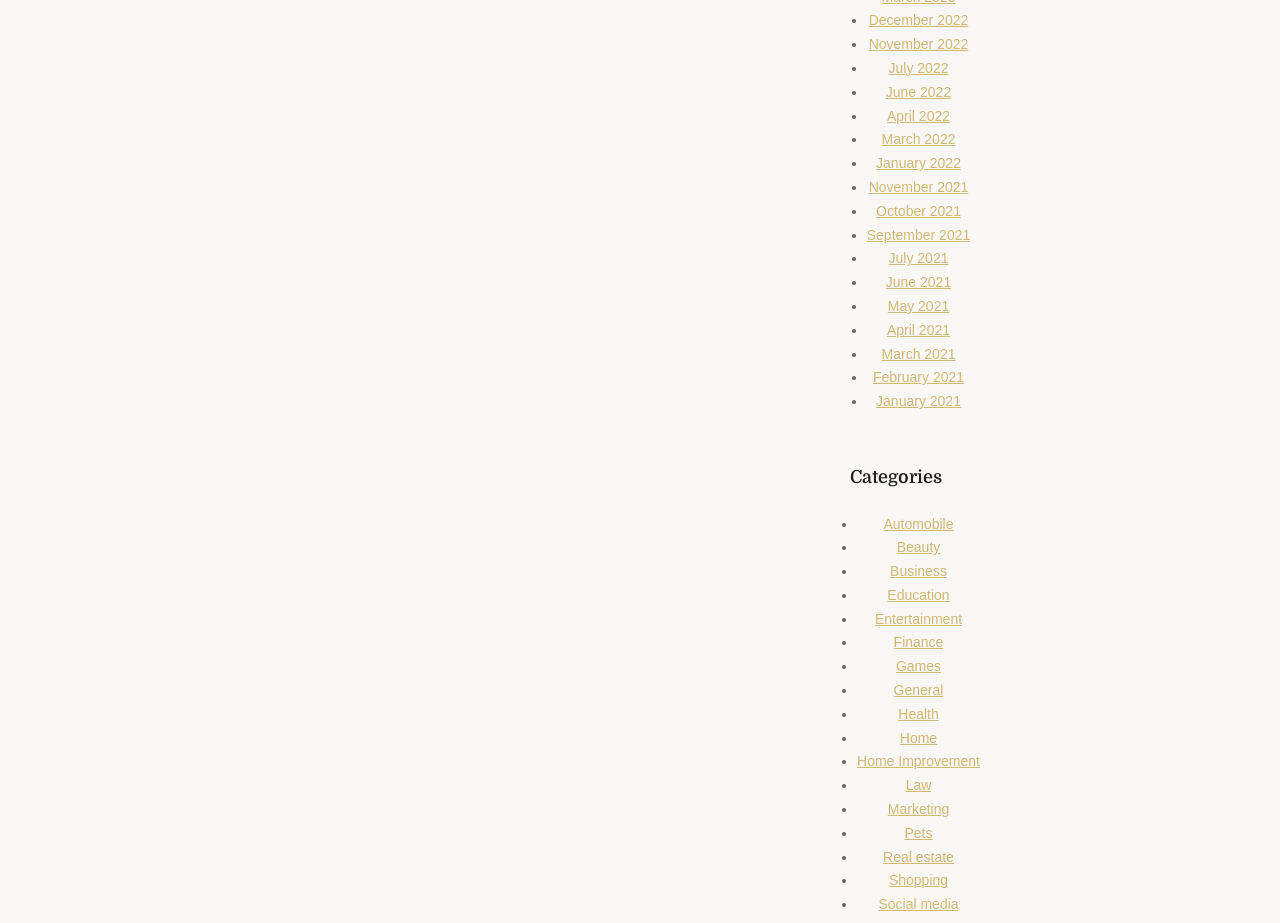Provide a one-word or one-phrase answer to the question:
What is the earliest month listed on the webpage?

January 2021